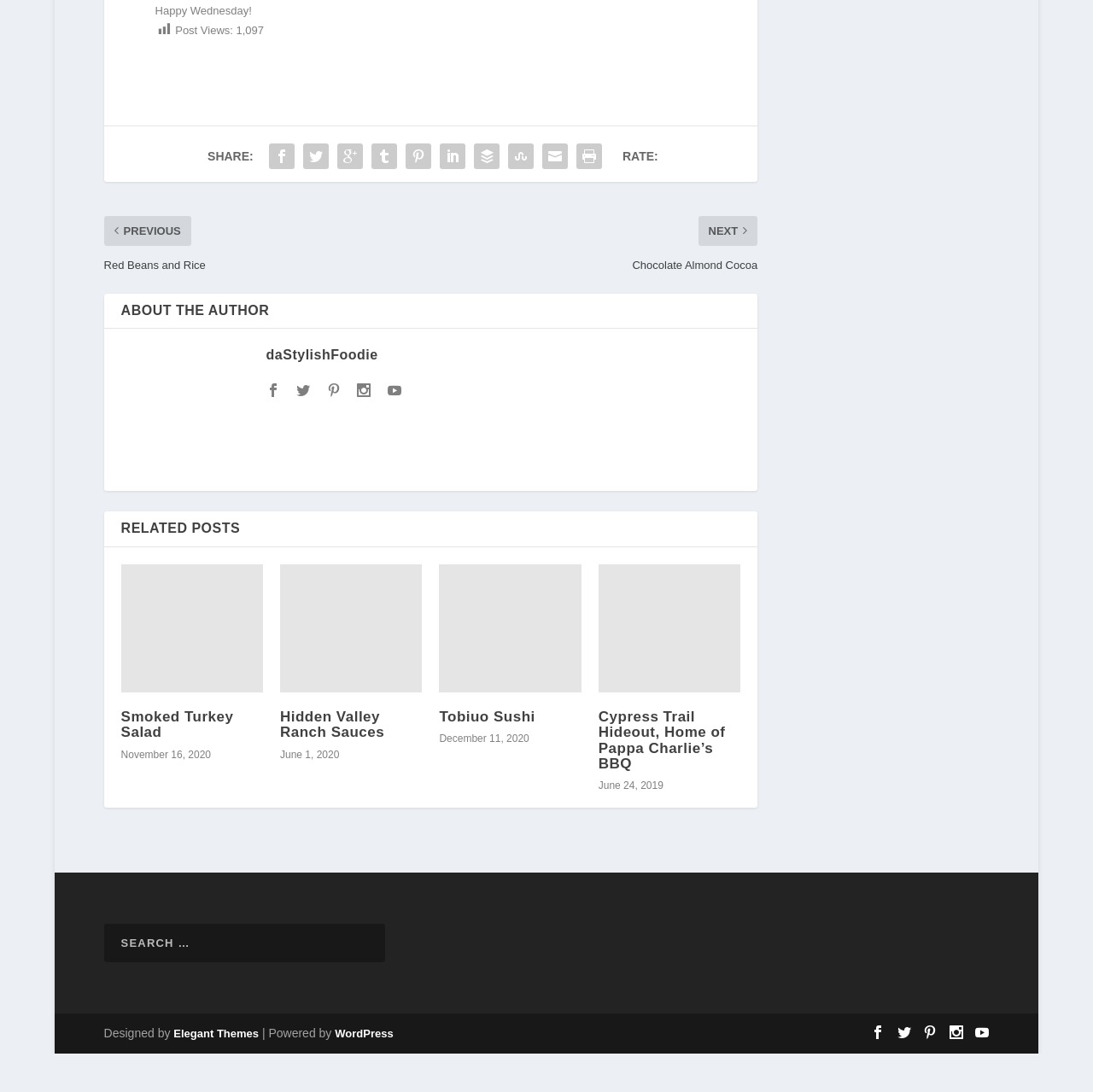Based on the description "daStylishFoodie", find the bounding box of the specified UI element.

[0.243, 0.354, 0.346, 0.368]